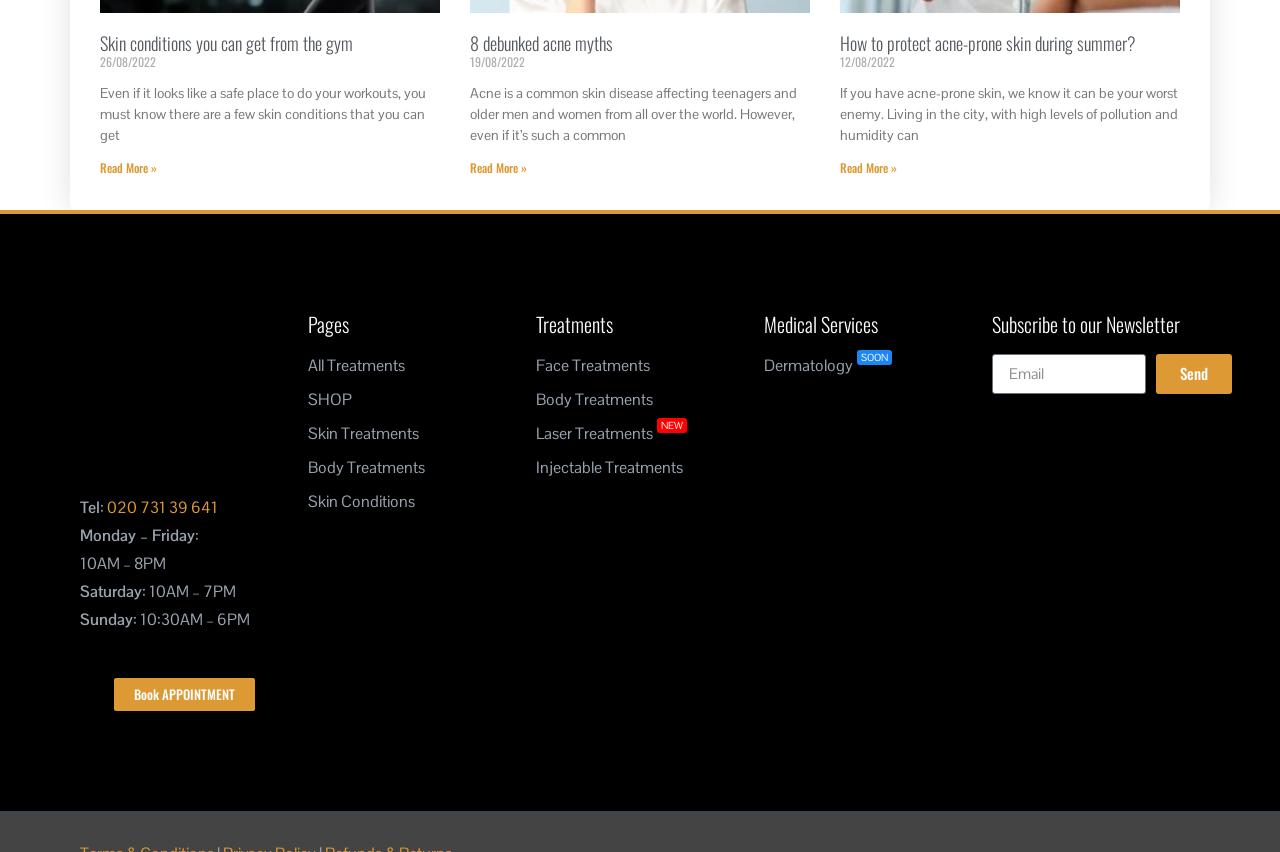Identify the bounding box coordinates of the part that should be clicked to carry out this instruction: "Click the logo link".

None